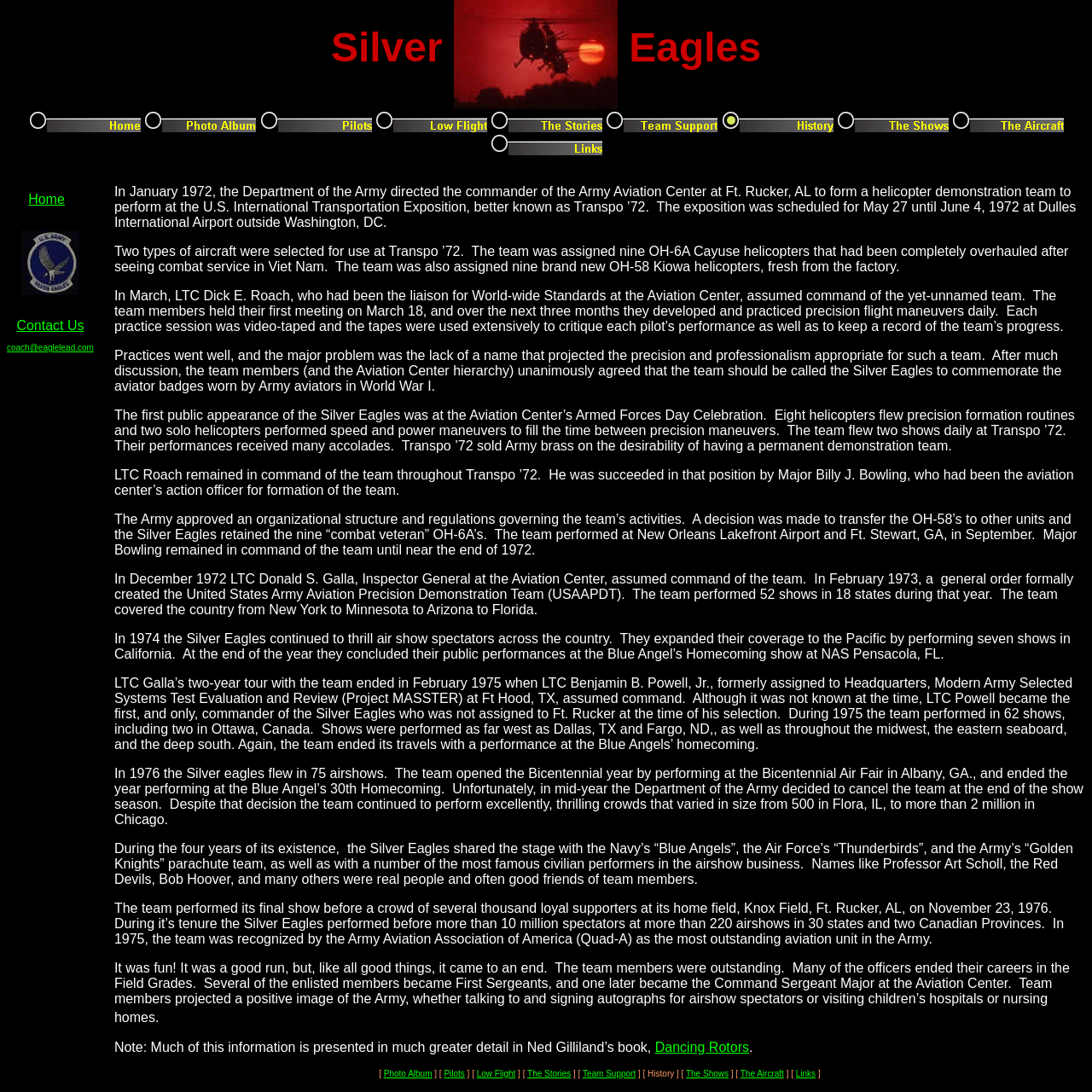Bounding box coordinates are specified in the format (top-left x, top-left y, bottom-right x, bottom-right y). All values are floating point numbers bounded between 0 and 1. Please provide the bounding box coordinate of the region this sentence describes: alt="Home" name="MSFPnav1"

[0.026, 0.101, 0.129, 0.113]